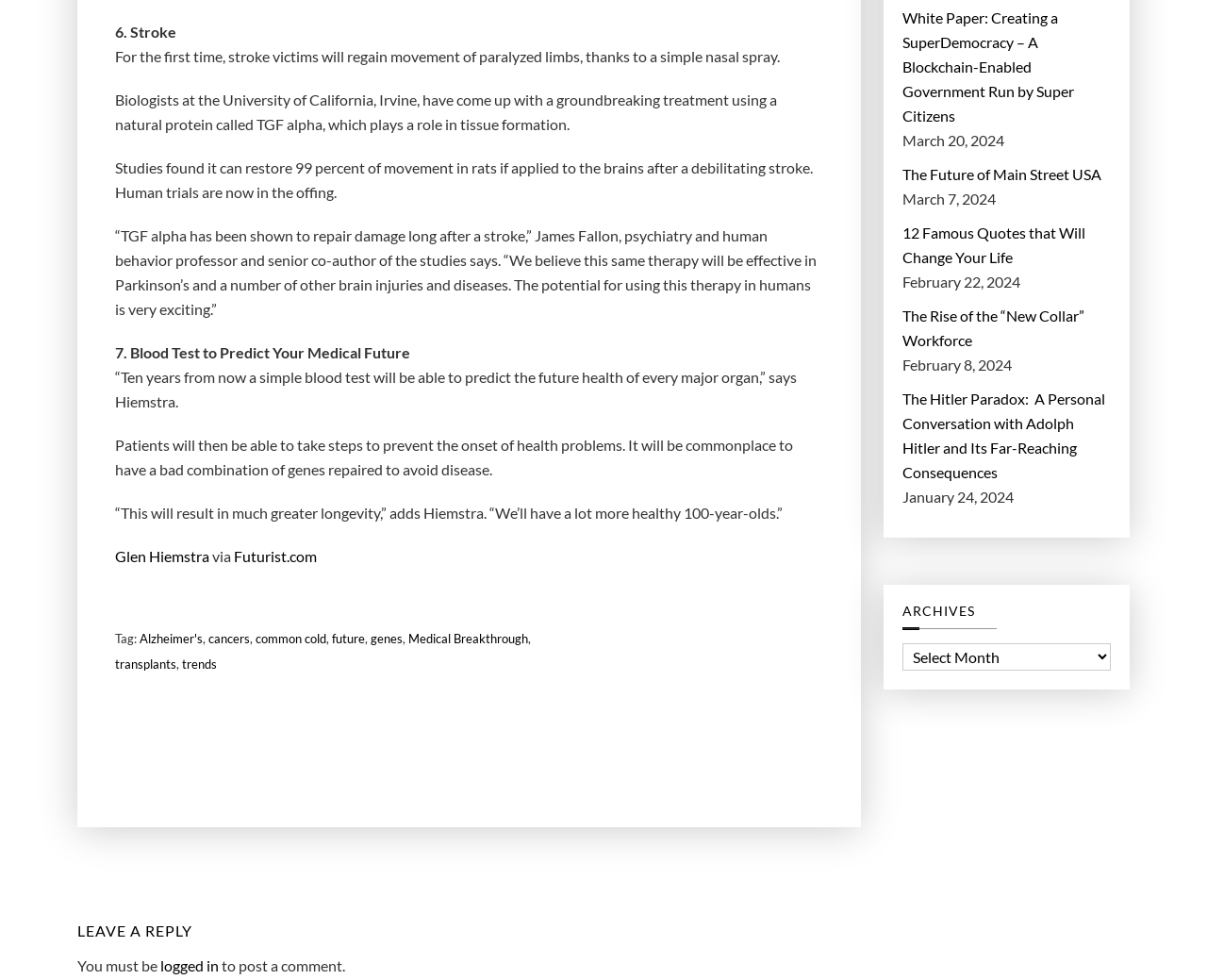Answer this question in one word or a short phrase: Who is the professor quoted in the 6th article?

James Fallon